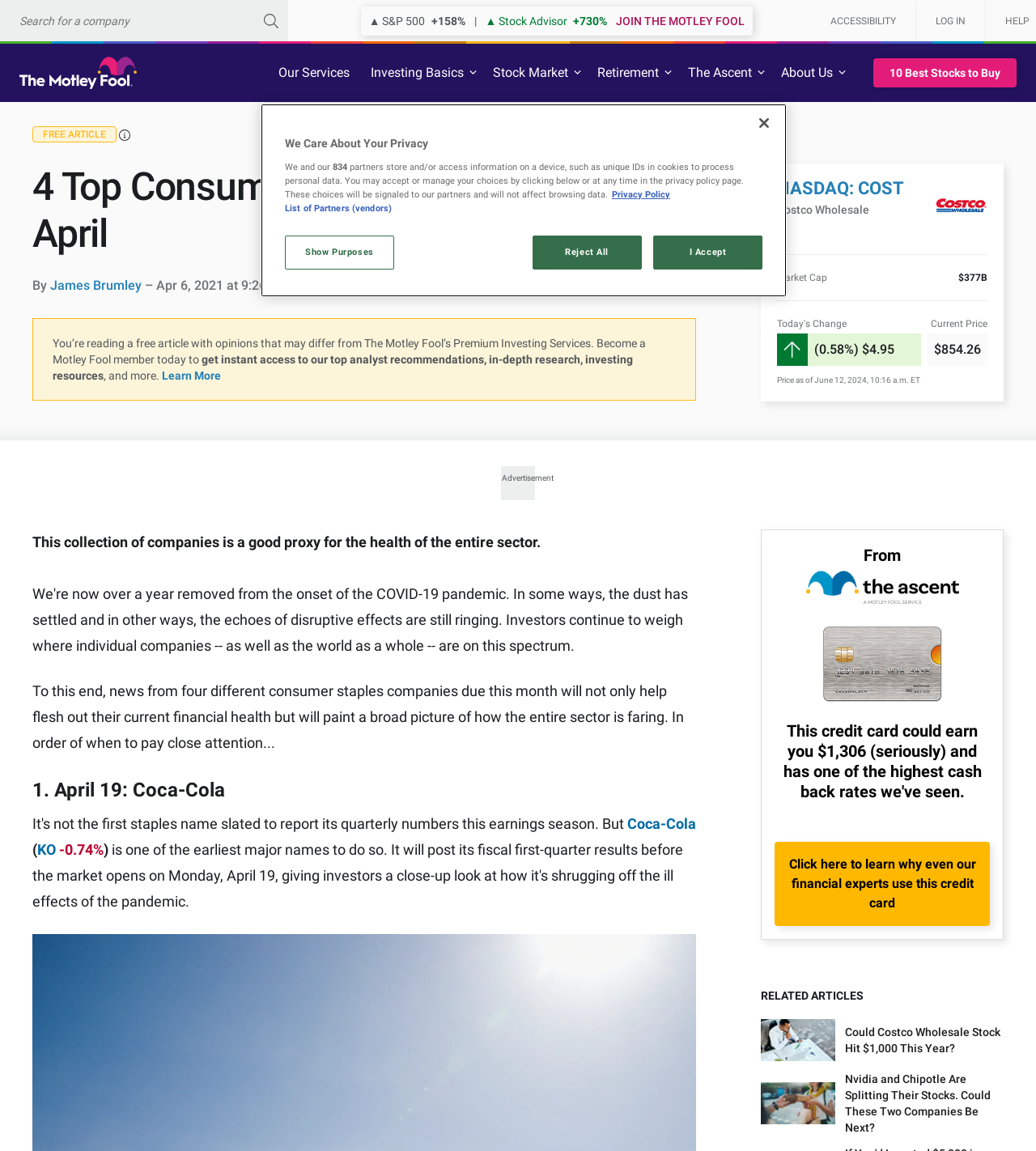Please find the bounding box coordinates of the section that needs to be clicked to achieve this instruction: "Log in".

[0.884, 0.001, 0.952, 0.035]